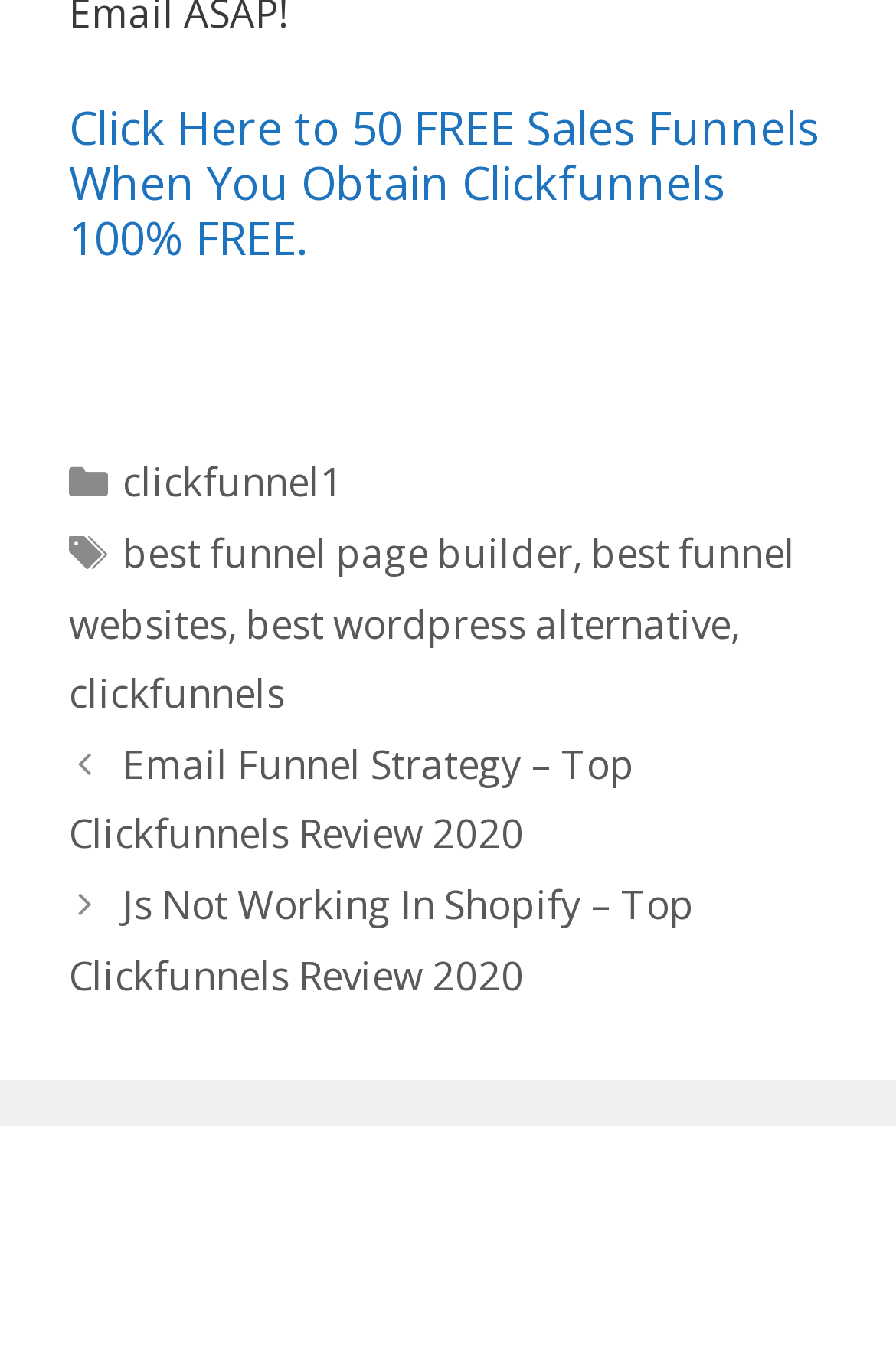Find the bounding box coordinates of the element to click in order to complete the given instruction: "View the post about email funnel strategy."

[0.077, 0.547, 0.708, 0.638]